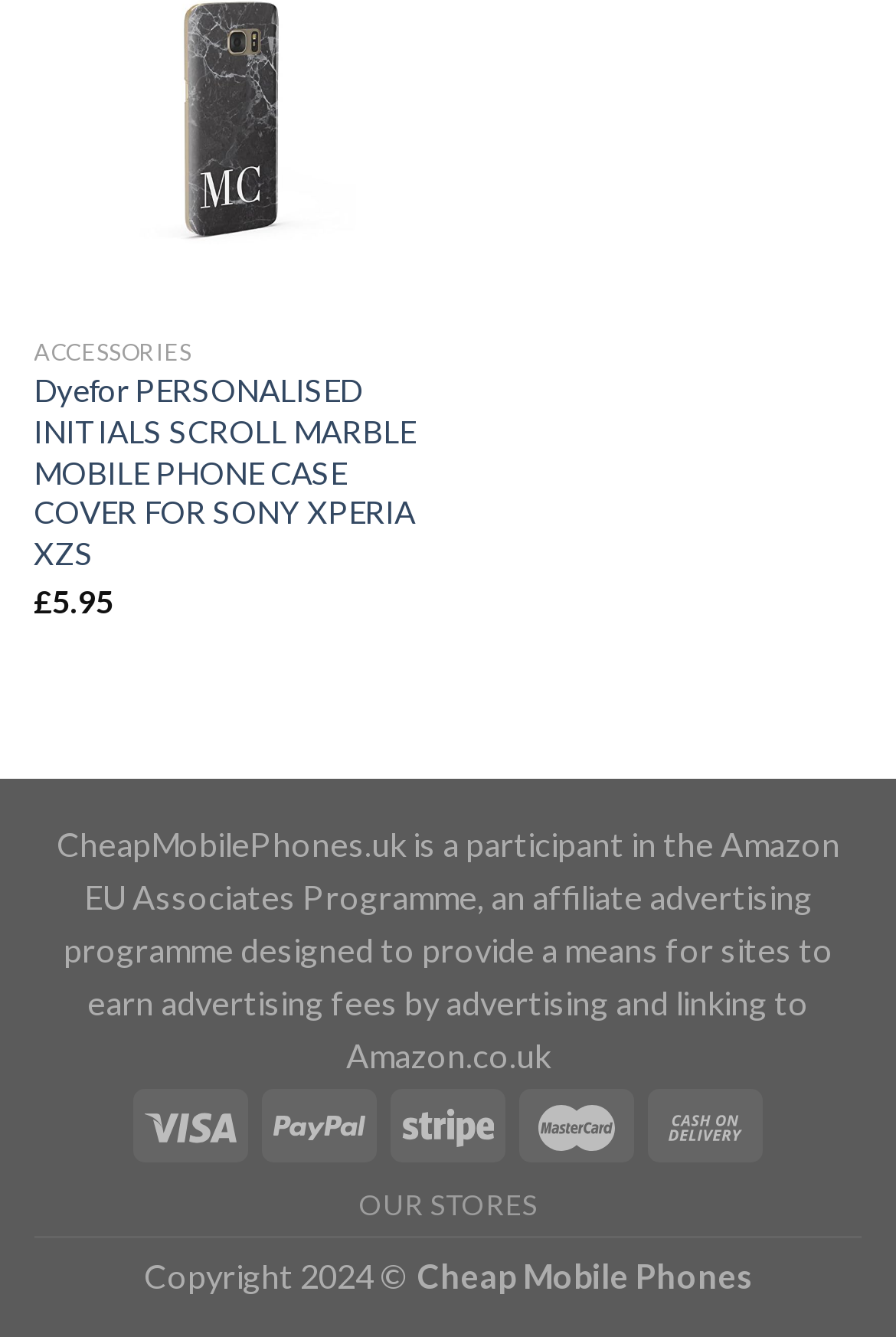Locate the bounding box coordinates of the UI element described by: "Our Stores". The bounding box coordinates should consist of four float numbers between 0 and 1, i.e., [left, top, right, bottom].

[0.4, 0.889, 0.6, 0.914]